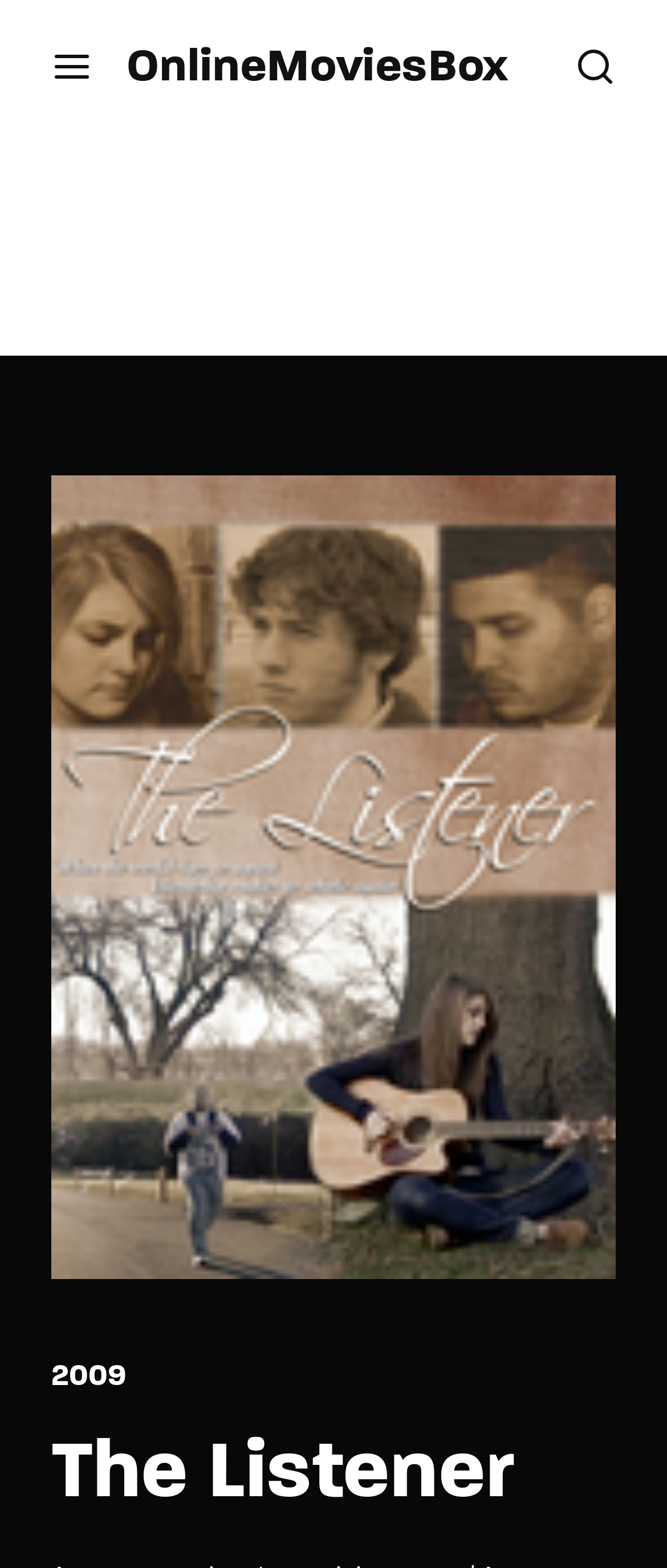Show the bounding box coordinates for the HTML element as described: "Sign in".

[0.141, 0.378, 0.859, 0.429]